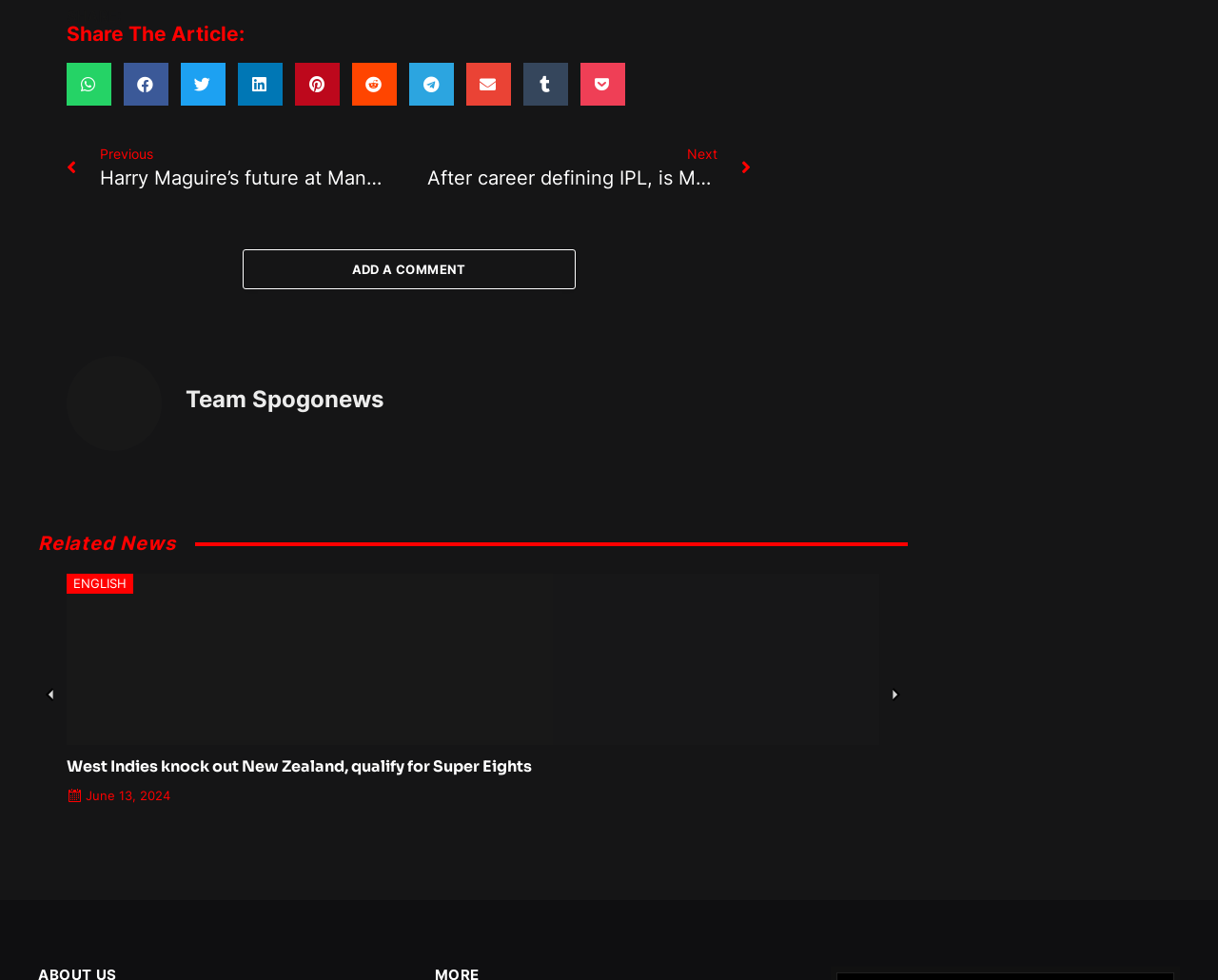Identify the bounding box coordinates for the element that needs to be clicked to fulfill this instruction: "Share the article on facebook". Provide the coordinates in the format of four float numbers between 0 and 1: [left, top, right, bottom].

[0.102, 0.064, 0.138, 0.108]